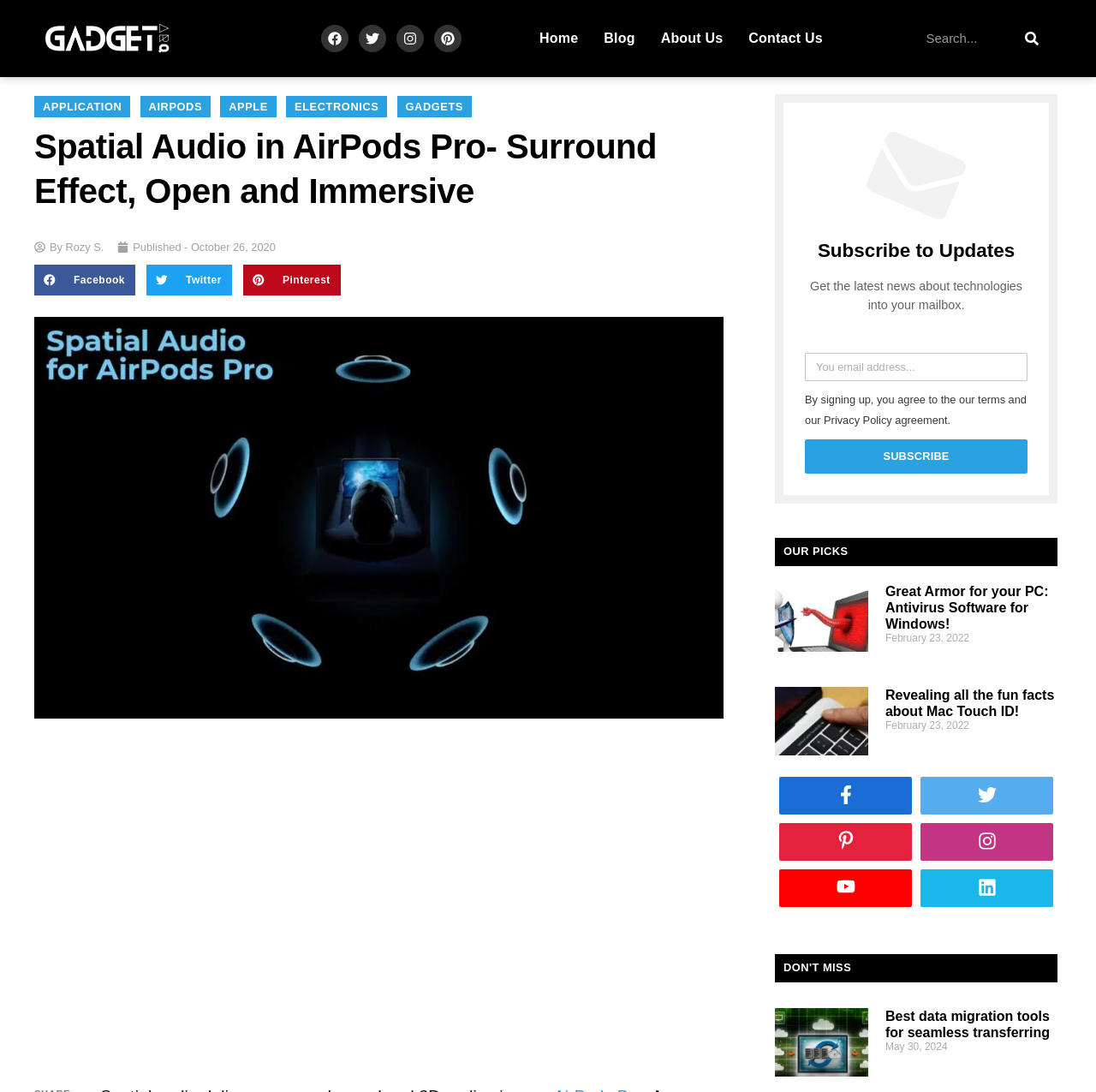Identify the coordinates of the bounding box for the element that must be clicked to accomplish the instruction: "Apply for Telecoms Operator job".

None